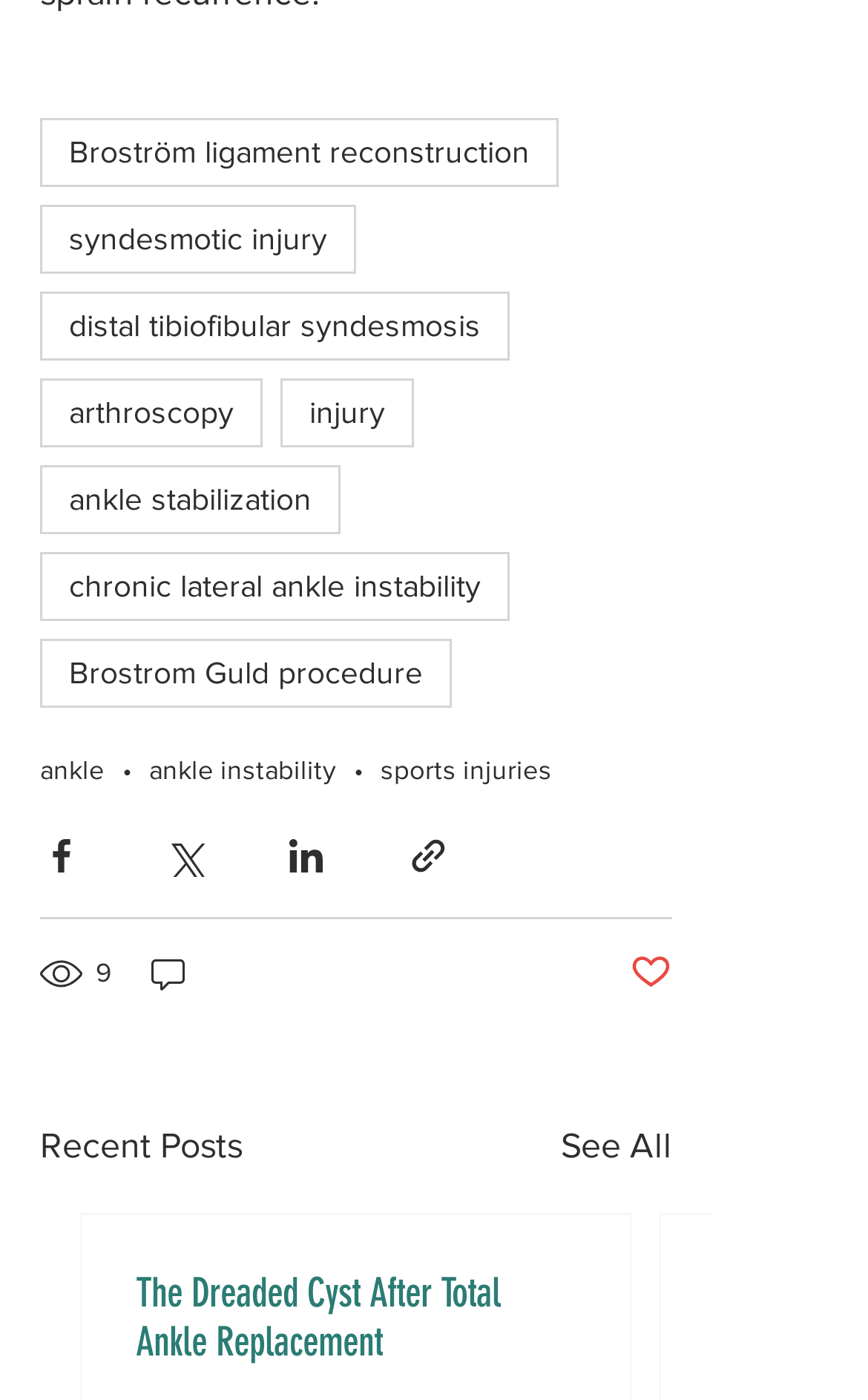Please identify the bounding box coordinates of the region to click in order to complete the task: "Click on the 'See All' link". The coordinates must be four float numbers between 0 and 1, specified as [left, top, right, bottom].

[0.646, 0.799, 0.774, 0.838]